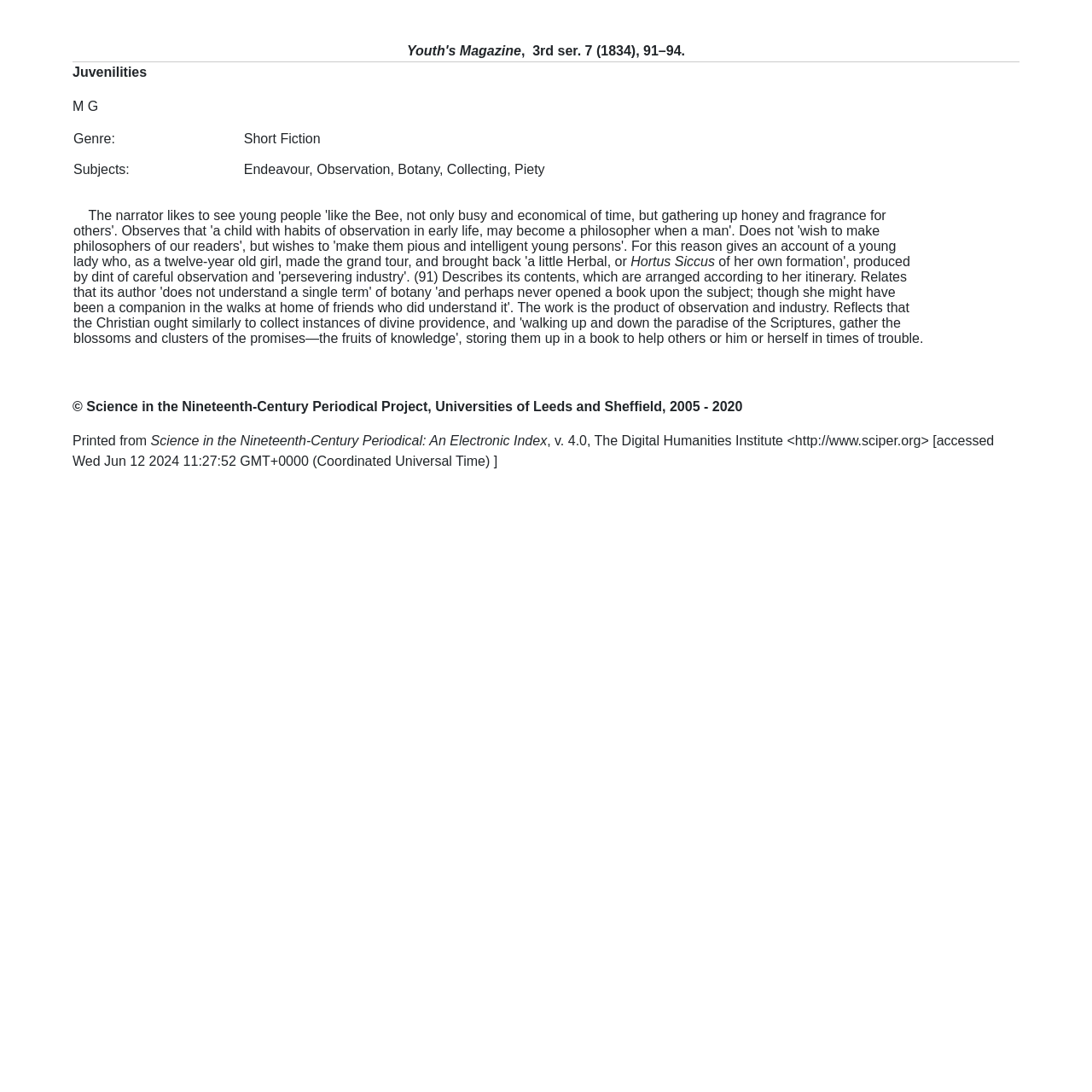What is the source of the text?
Examine the webpage screenshot and provide an in-depth answer to the question.

I found a footer section with a copyright notice mentioning the Science in the Nineteenth-Century Periodical Project, Universities of Leeds and Sheffield, indicating that this is the source of the text.